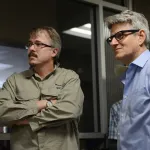What color is Vince Gilligan's shirt?
Using the information presented in the image, please offer a detailed response to the question.

The image description explicitly states that Vince Gilligan is wearing a khaki shirt, which is a casual attire, reflecting a relaxed yet professional atmosphere on the set.